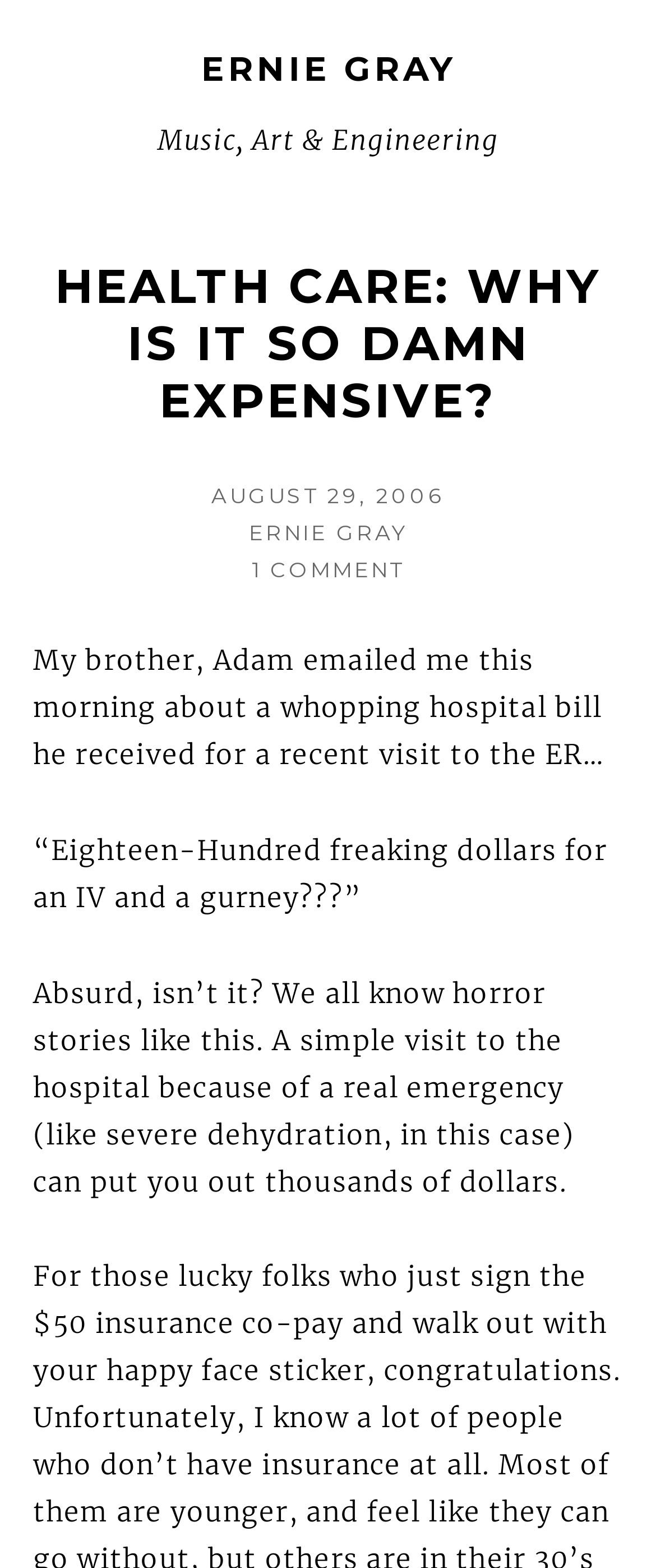Locate the bounding box of the UI element described in the following text: "Ernie Gray".

[0.379, 0.331, 0.621, 0.347]